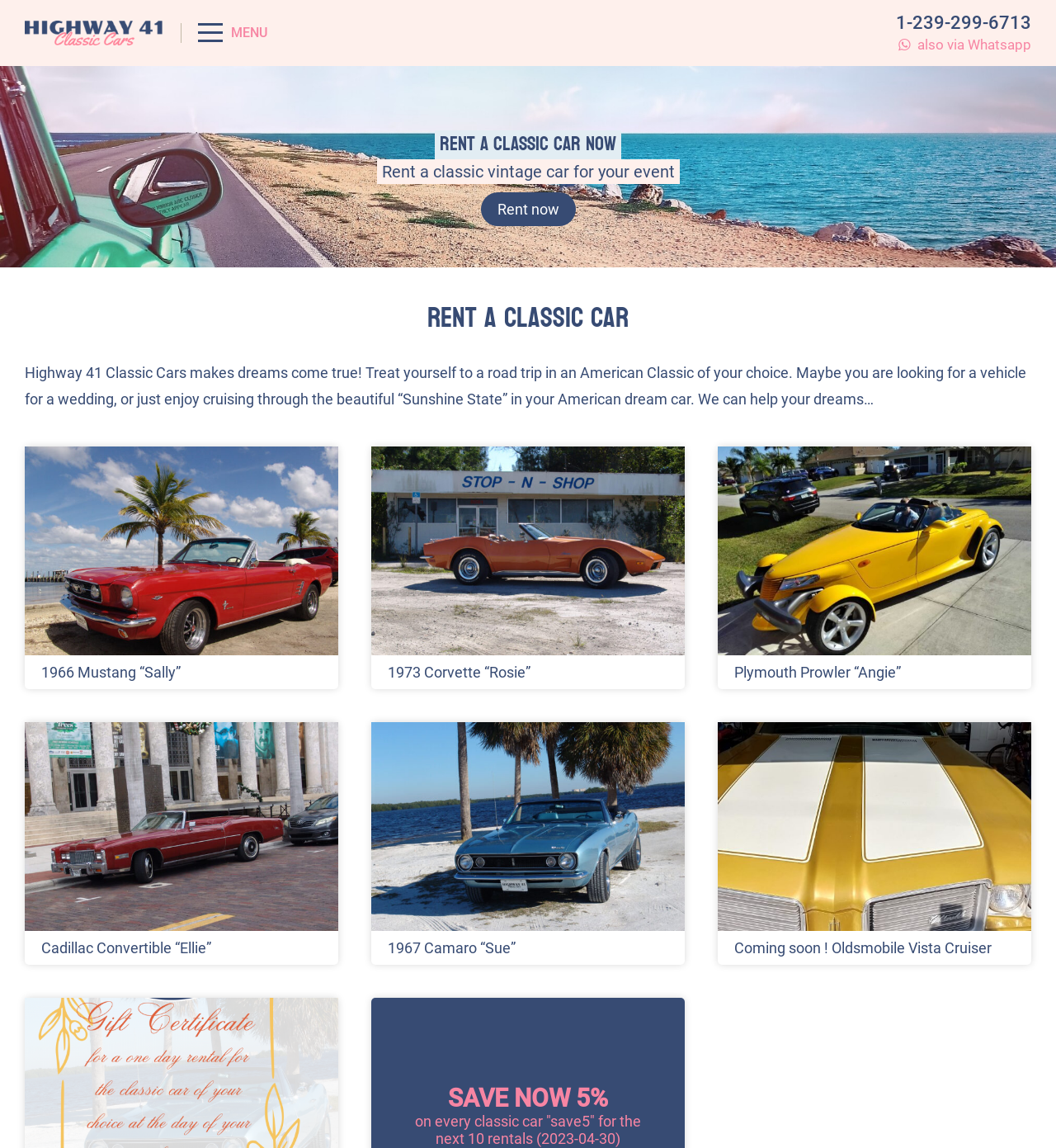Create an elaborate caption that covers all aspects of the webpage.

This webpage is about renting classic cars from Highway 41 Classic Cars. At the top left, there is a logo of Highway 41 Classic Cars, accompanied by a link to the website. Next to it, there is a menu button labeled "MENU". On the top right, there is a phone number "1-239-299-6713" and a note that you can also contact them via Whatsapp.

Below the top section, there is a prominent call-to-action "Rent a classic car now" and a brief description of the service, which is renting classic vintage cars for events or personal use. There is also a "Rent now" button.

The main content of the webpage is a list of classic cars available for rent, each with a link to more information and an image of the car. The cars listed include a 1966 Mustang Sally, a 1973 Corvette Rosie, a Plymouth Prowler Angie, a Cadillac Convertible Ellie, a 1967 Camaro Sue, and a Coming soon! Oldsmobile Vista Cruiser. Each car has a brief description and an image.

At the bottom of the page, there is a link to purchase a gift certificate and a promotion offering 5% off every classic car rental with a specific code.

Overall, the webpage is focused on showcasing the classic cars available for rent and encouraging visitors to rent one.